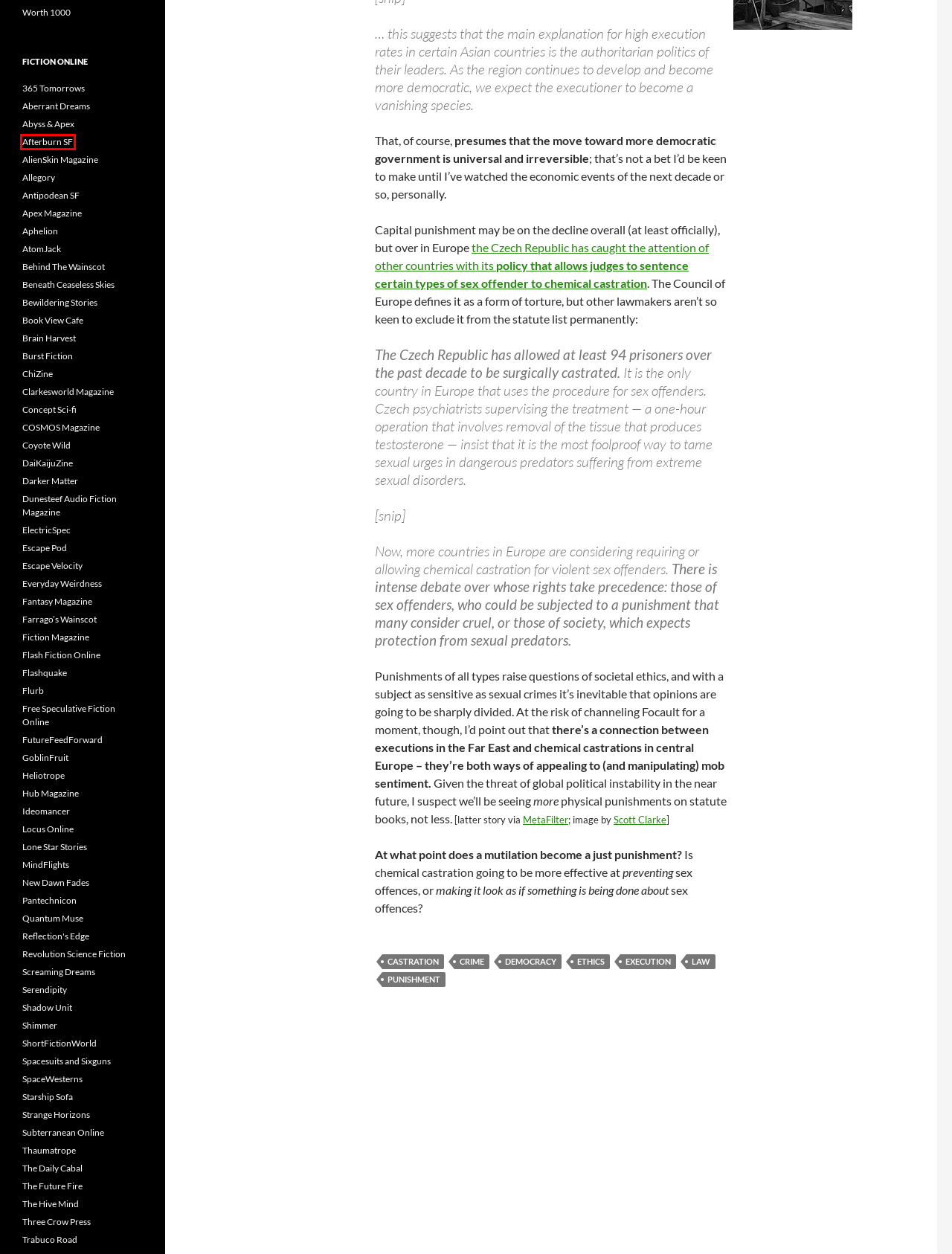With the provided webpage screenshot containing a red bounding box around a UI element, determine which description best matches the new webpage that appears after clicking the selected element. The choices are:
A. Alien's Kin Mag - News
B. StarShipSofa | The Audio Science Fiction Magazine
C. Home - Afterburn SF
D. Login - Link Alternatif Official Oppatoto Terbaru
E. Everyday Weirdness (June 11th 2024)
F. Locus Online – The Magazine of the Science Fiction and Fantasy Field
G. crime | Futurismic
H. Space Westerns Magazine - The most pernicious suite of fiction on the Internet

C